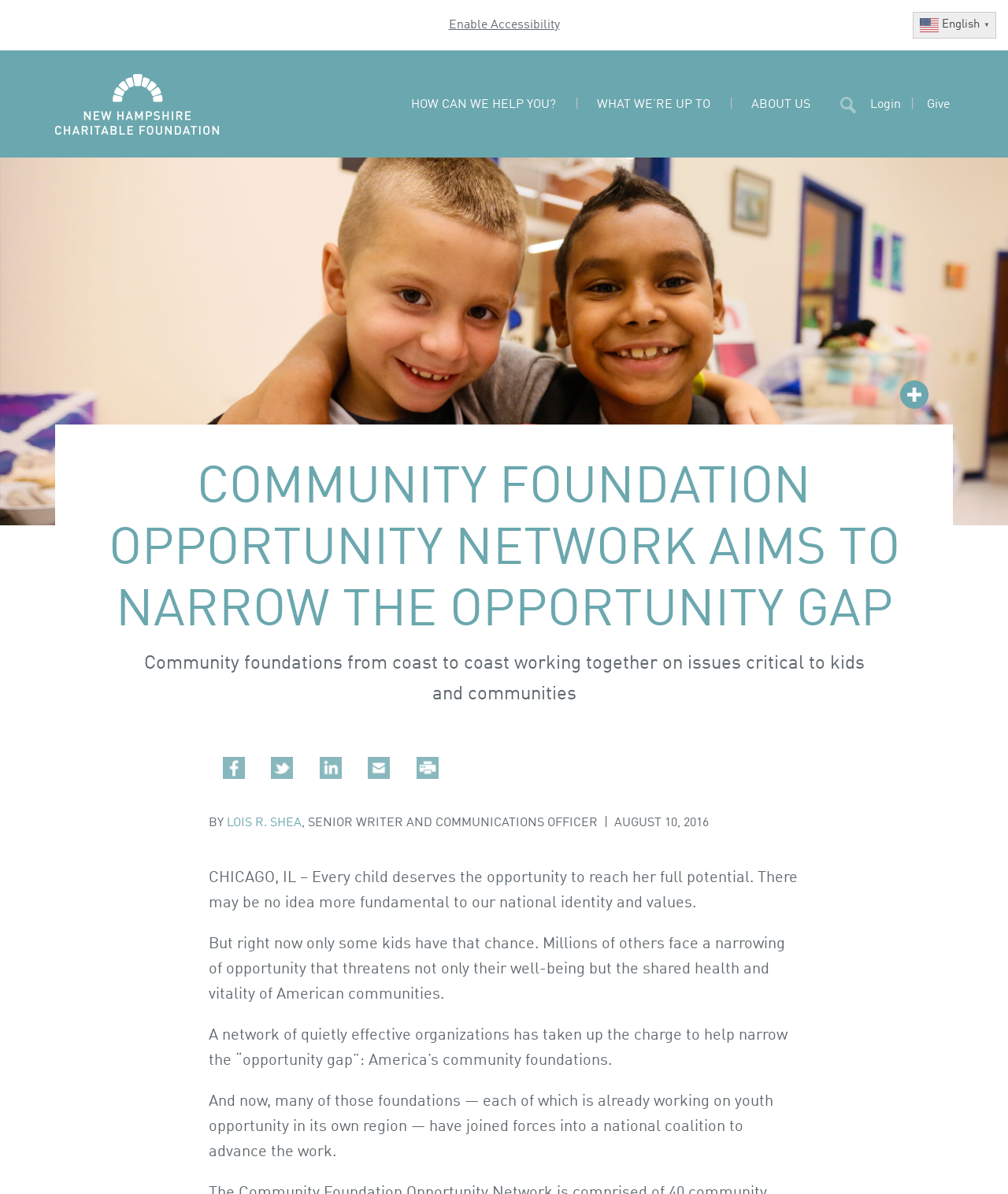What is the purpose of the Community Foundation Opportunity Network?
Carefully examine the image and provide a detailed answer to the question.

Based on the webpage content, the Community Foundation Opportunity Network aims to narrow the opportunity gap, which means it is working to provide equal opportunities to all children and communities, especially those who are disadvantaged.